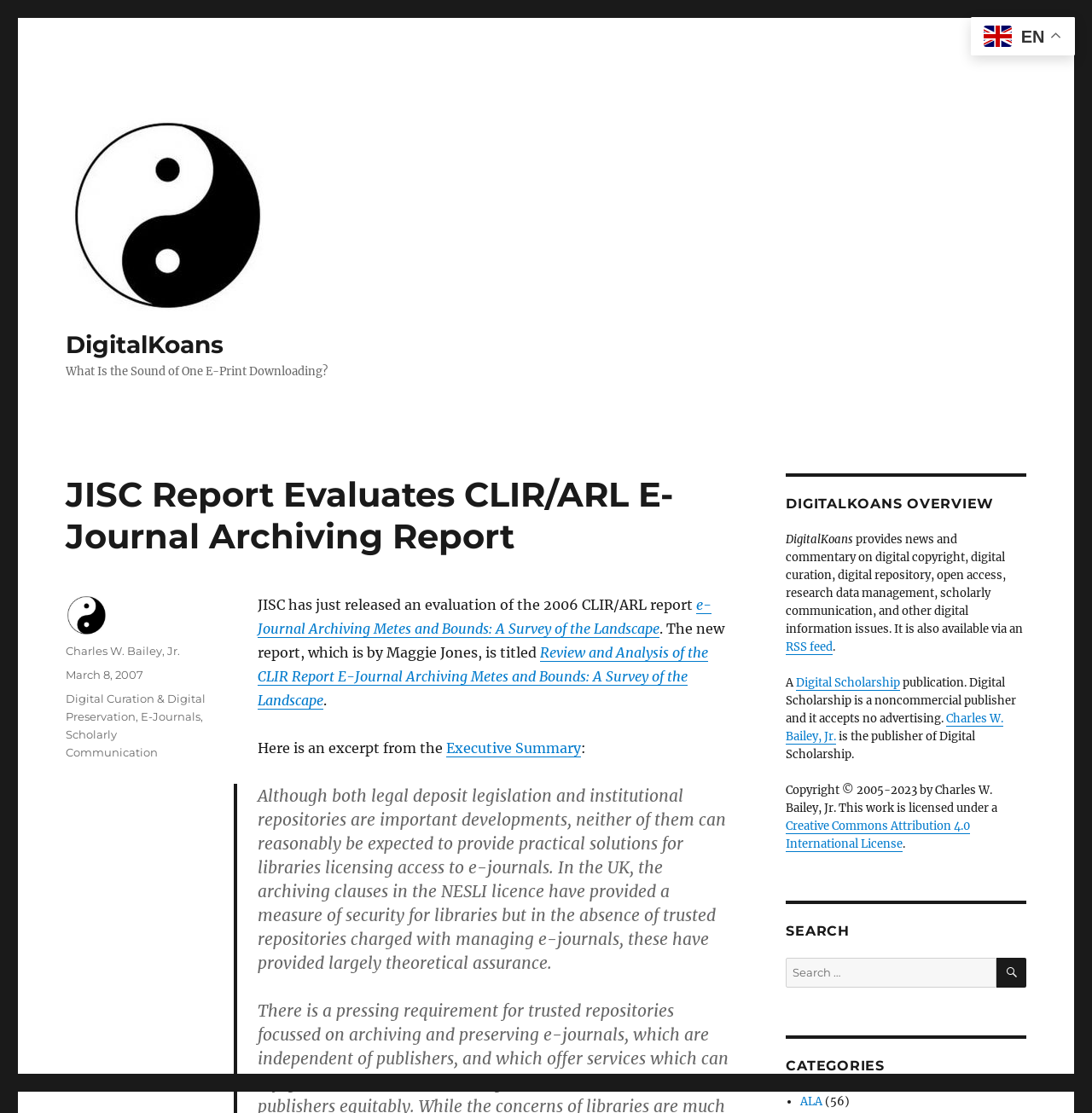Determine the bounding box coordinates for the area that needs to be clicked to fulfill this task: "Visit the Digital Scholarship page". The coordinates must be given as four float numbers between 0 and 1, i.e., [left, top, right, bottom].

[0.729, 0.607, 0.824, 0.62]